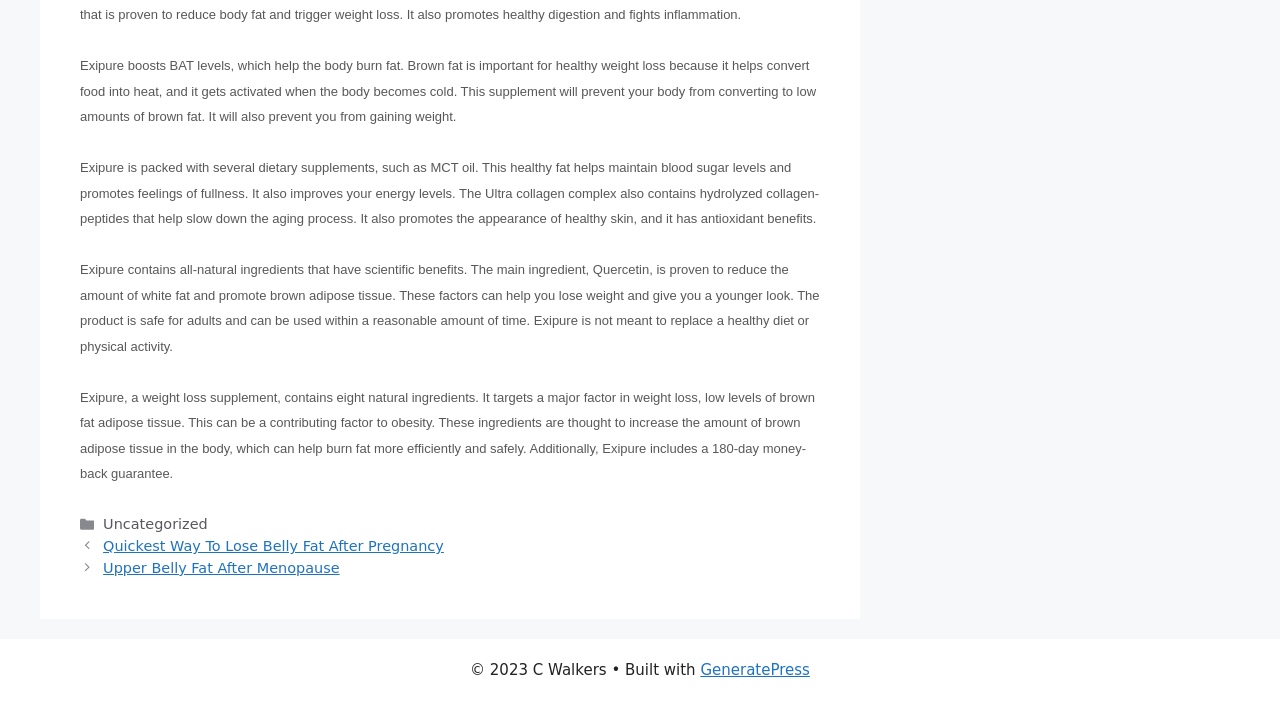Please give a one-word or short phrase response to the following question: 
What is the guarantee period of Exipure?

180-day